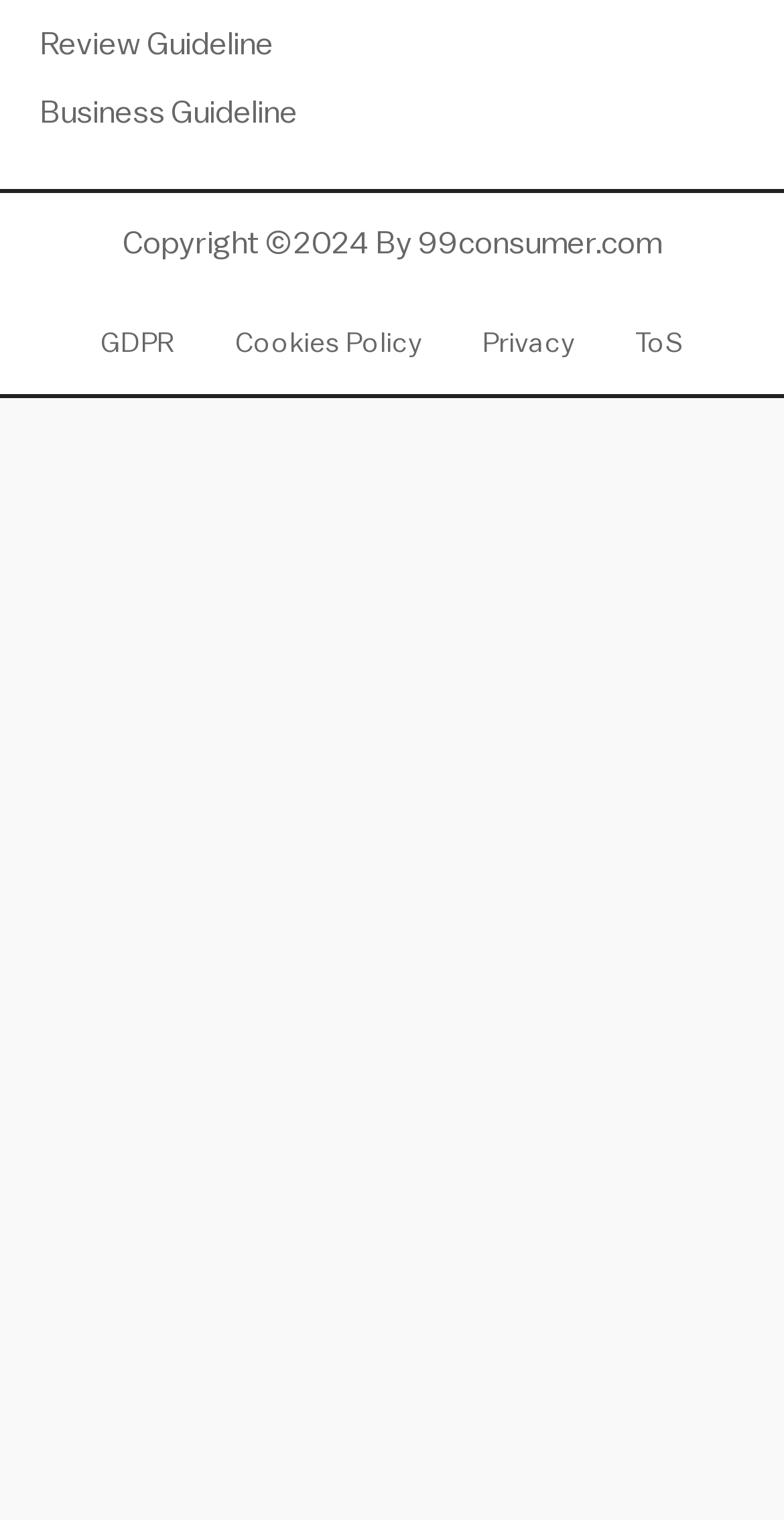Pinpoint the bounding box coordinates of the clickable area necessary to execute the following instruction: "Review guidelines". The coordinates should be given as four float numbers between 0 and 1, namely [left, top, right, bottom].

[0.051, 0.019, 0.349, 0.04]